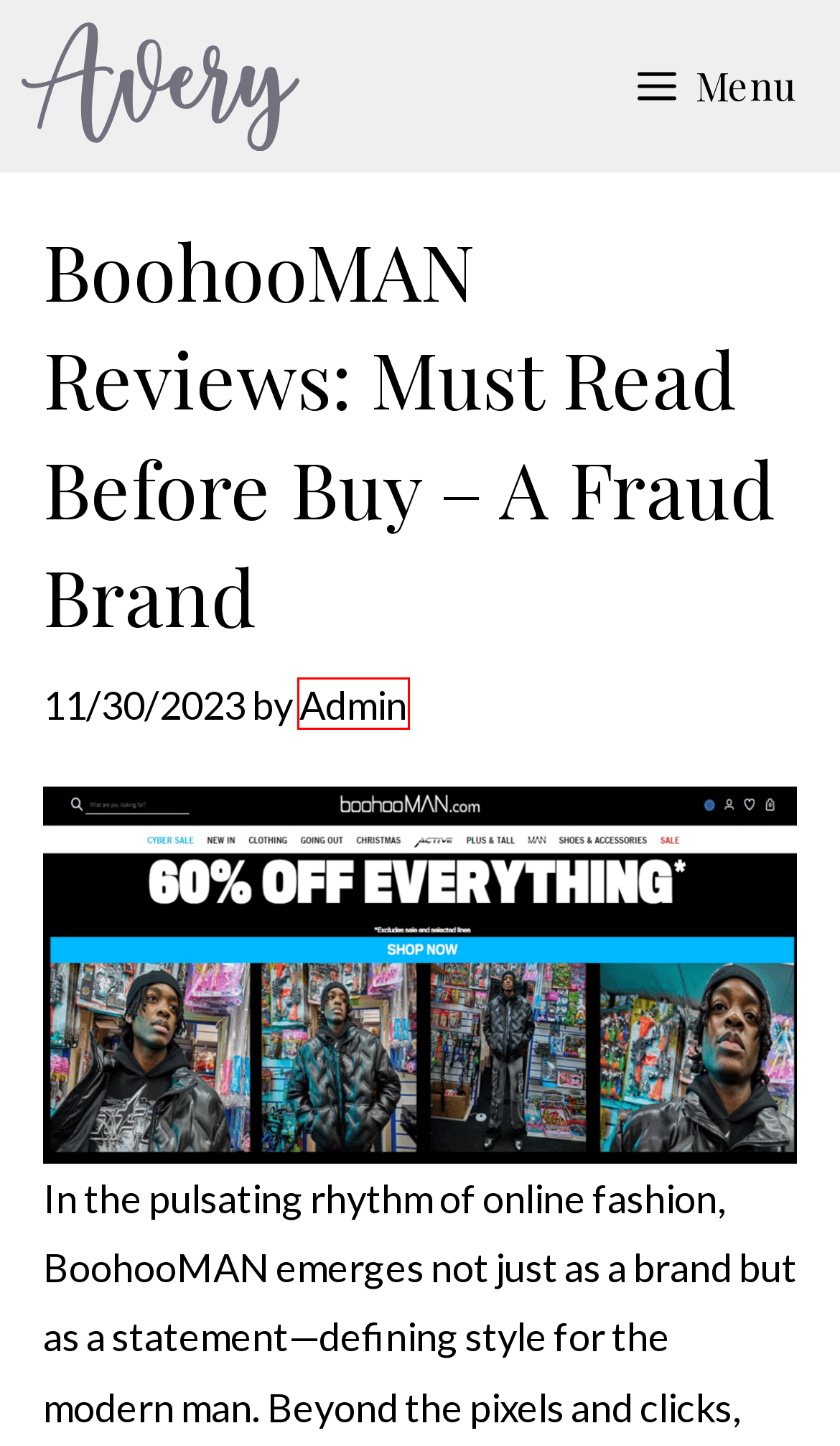Given a screenshot of a webpage with a red bounding box around an element, choose the most appropriate webpage description for the new page displayed after clicking the element within the bounding box. Here are the candidates:
A. Admin, Author At Peak Rater
B. Goshopcvp Com Reviews: (2024) Is It Legit Or Another Scam?
C. Clothing Archives » Peak Rater
D. Privacy Policy » Peak Rater
E. Disclaimer » Peak Rater
F. BoohooMAN Reviews Archives » Peak Rater
G. Peak Rater » Peak Views, Peak Reviews
H. About Us » Peak Rater

A